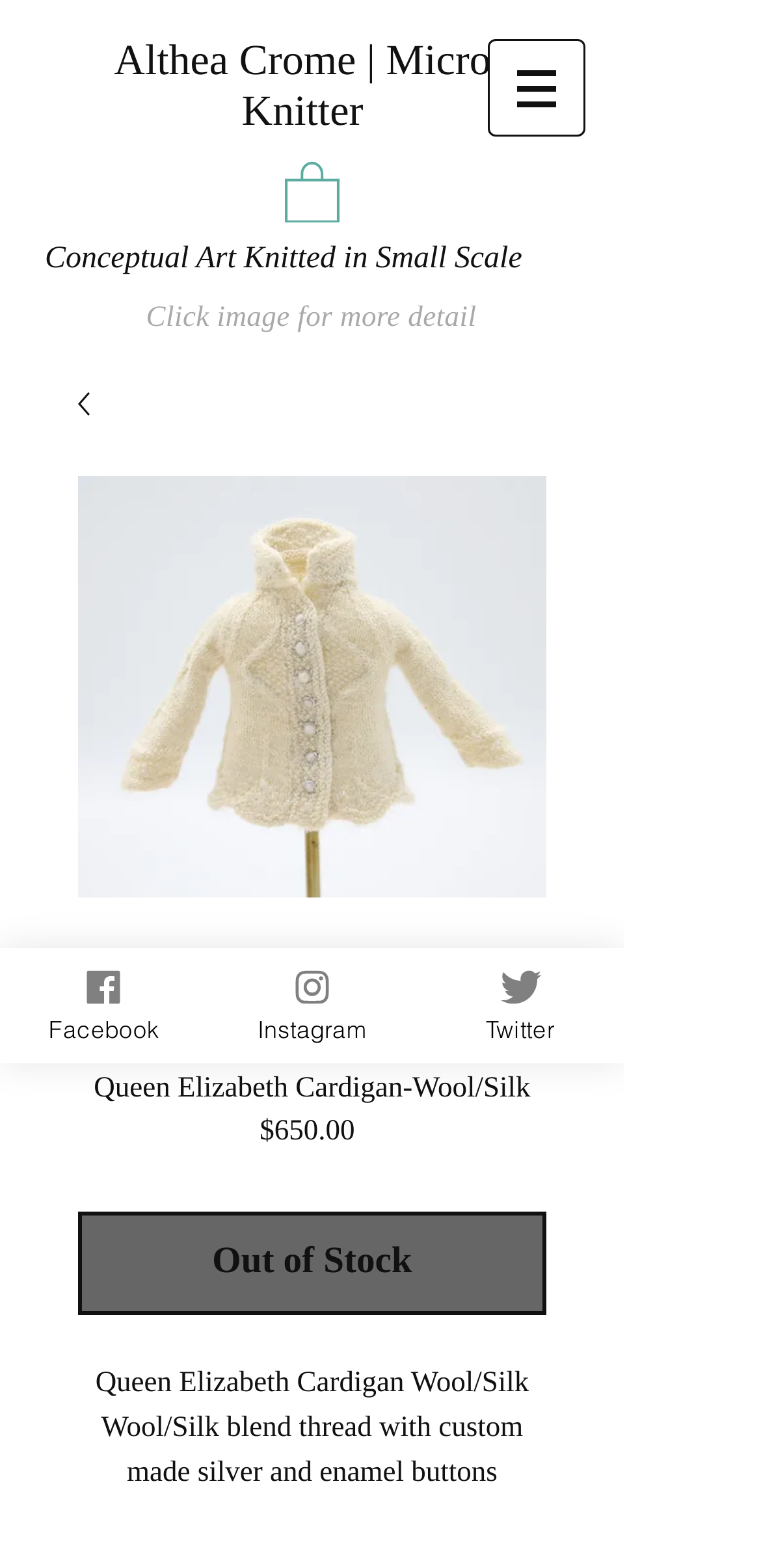What is the price of the Queen Elizabeth Cardigan?
Please answer the question with as much detail as possible using the screenshot.

I found the price of the Queen Elizabeth Cardigan by looking at the text next to the 'Price' label, which is '$650.00'.